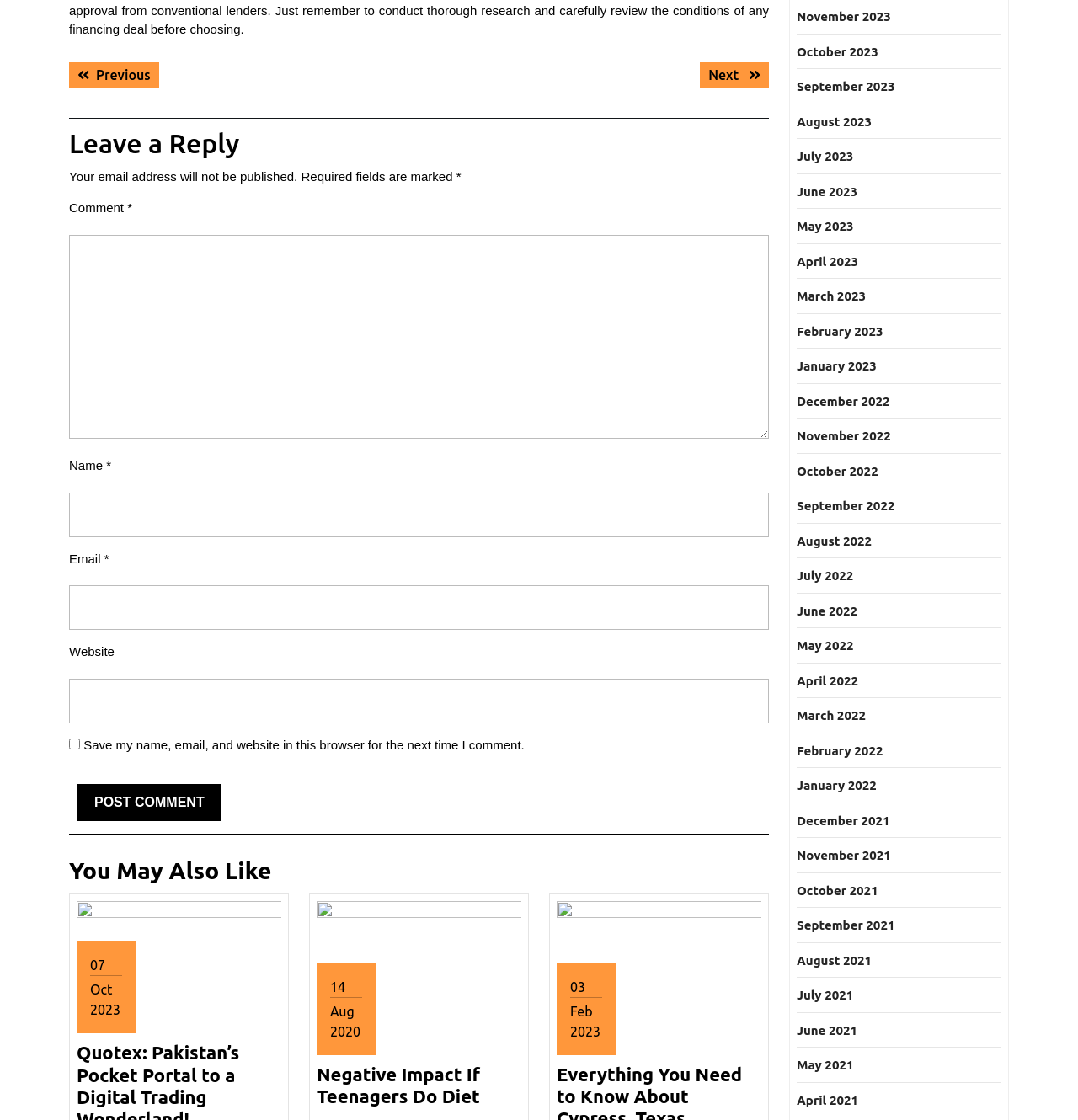Provide a brief response to the question below using a single word or phrase: 
What is the purpose of the links on the right side of the webpage?

Archive links